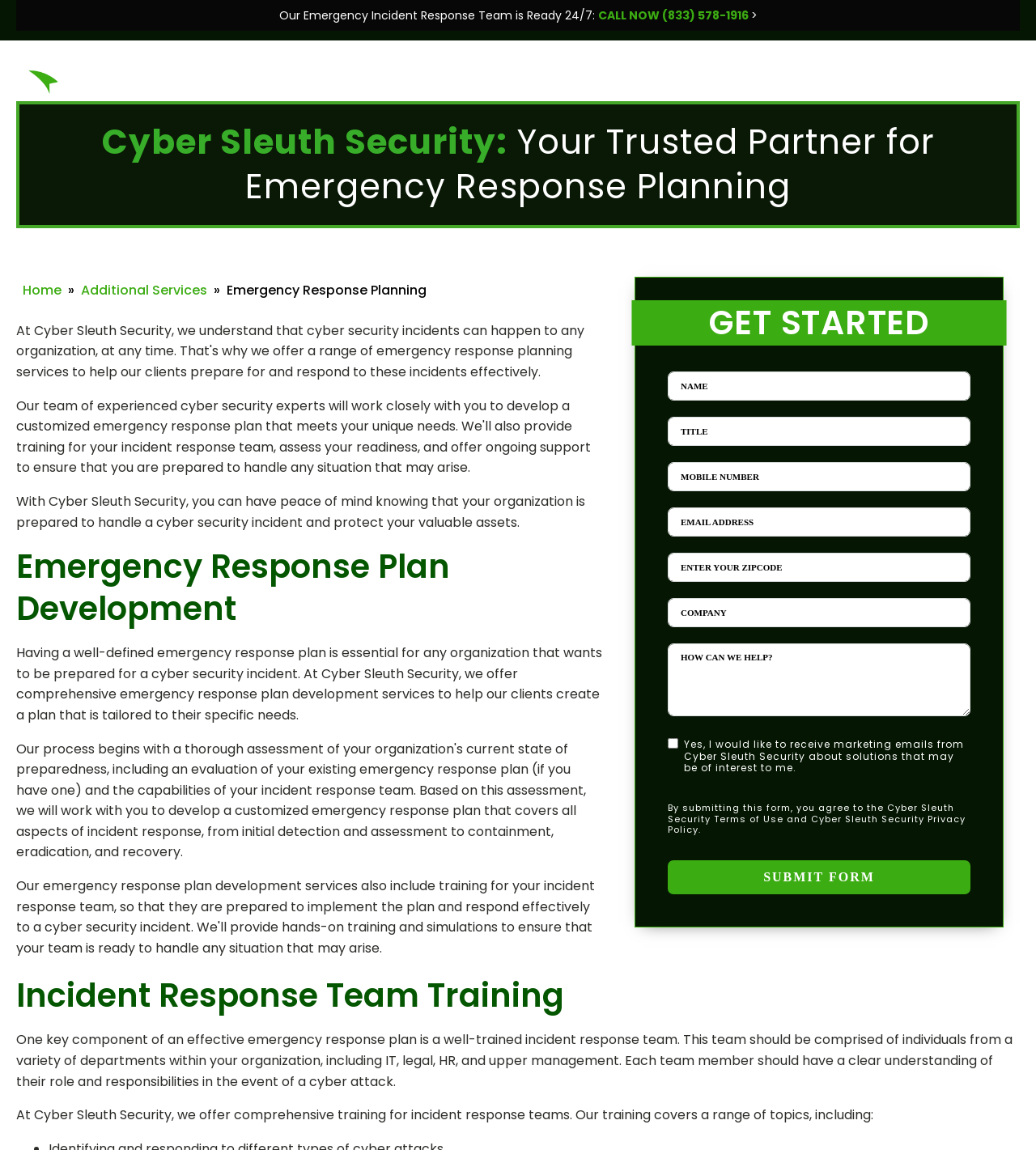What is the purpose of having an emergency response plan?
Please provide a single word or phrase in response based on the screenshot.

To protect valuable assets